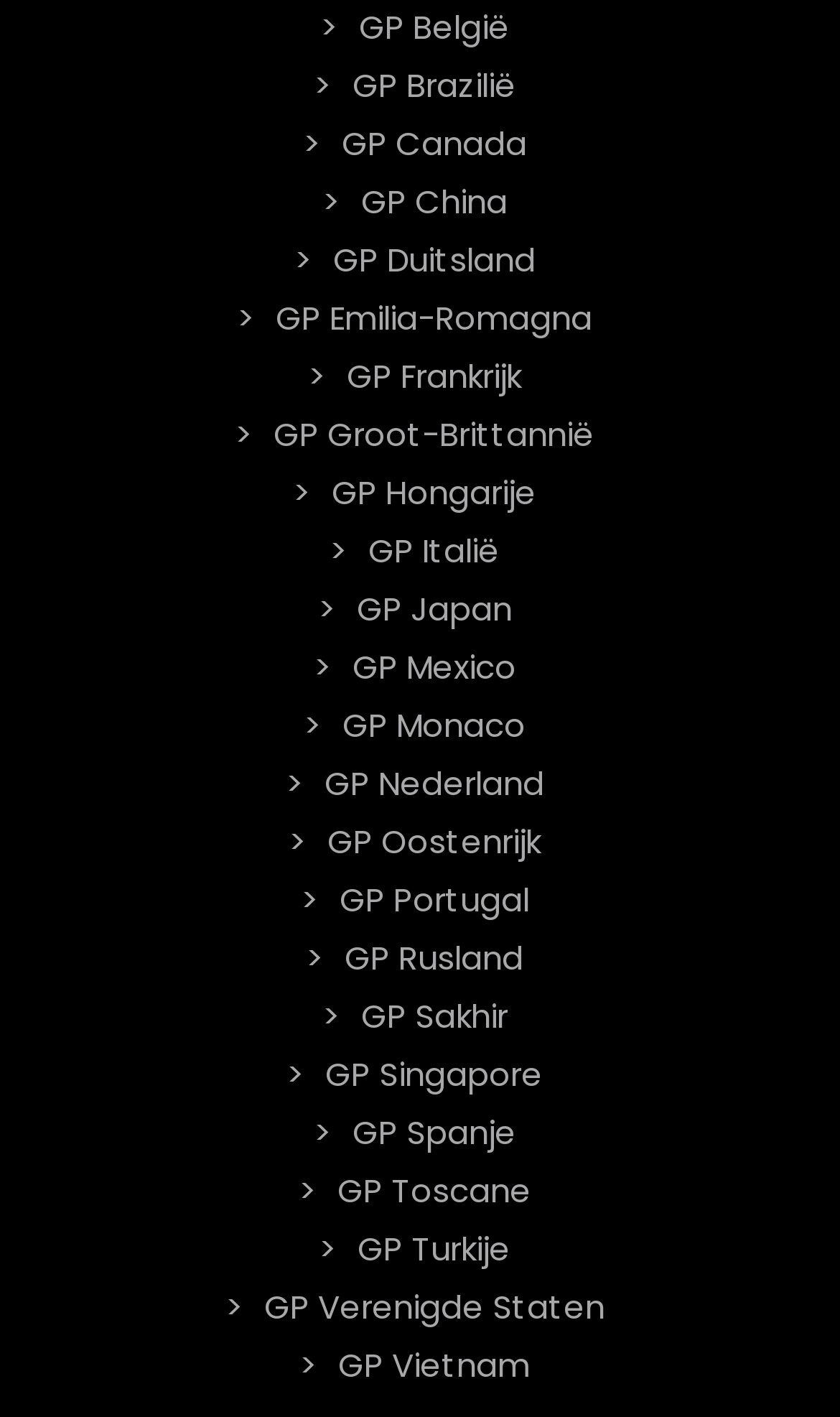How many GP links are on the webpage?
Answer the question with a single word or phrase by looking at the picture.

25